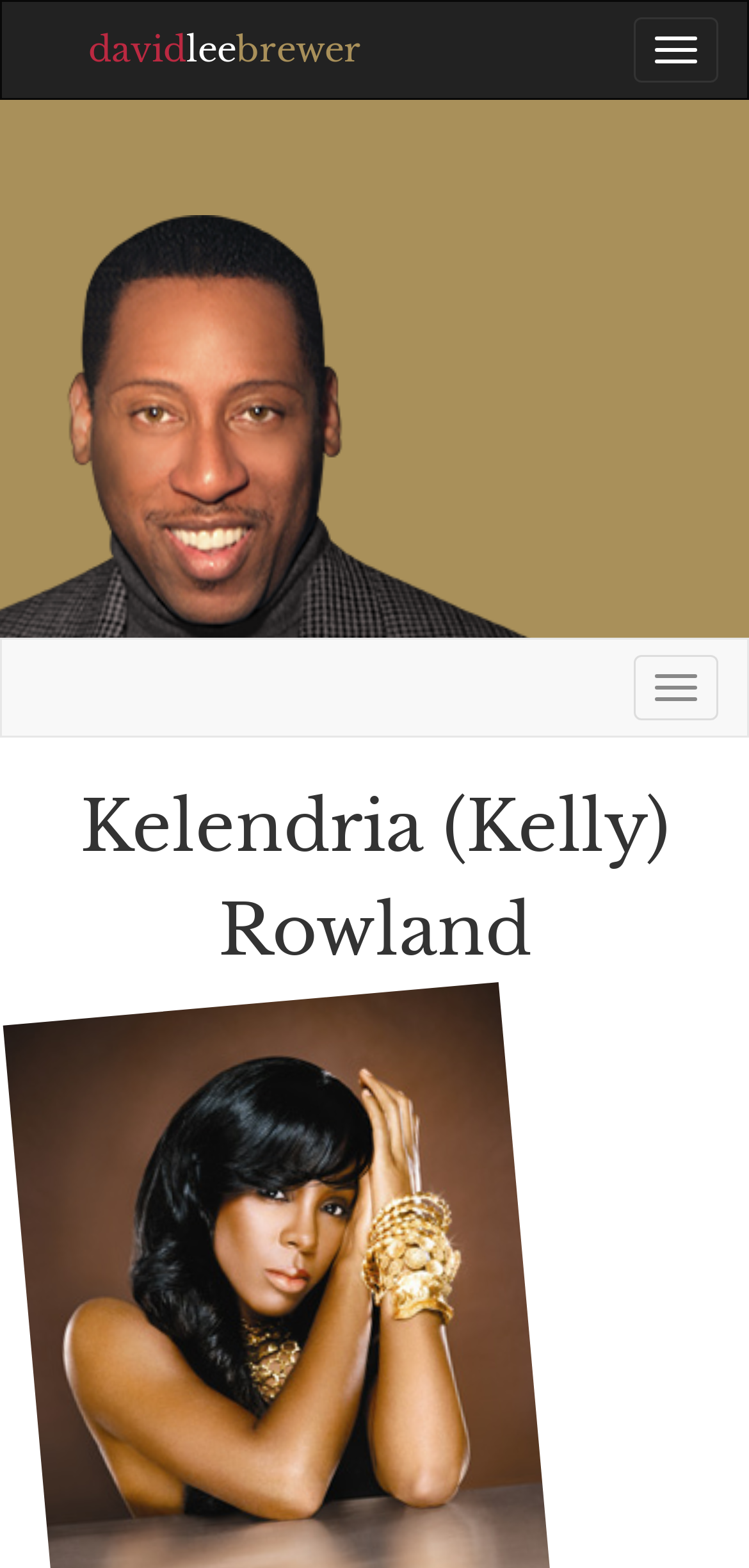Bounding box coordinates are to be given in the format (top-left x, top-left y, bottom-right x, bottom-right y). All values must be floating point numbers between 0 and 1. Provide the bounding box coordinate for the UI element described as: parent_node: davidleebrewer

[0.846, 0.011, 0.959, 0.053]